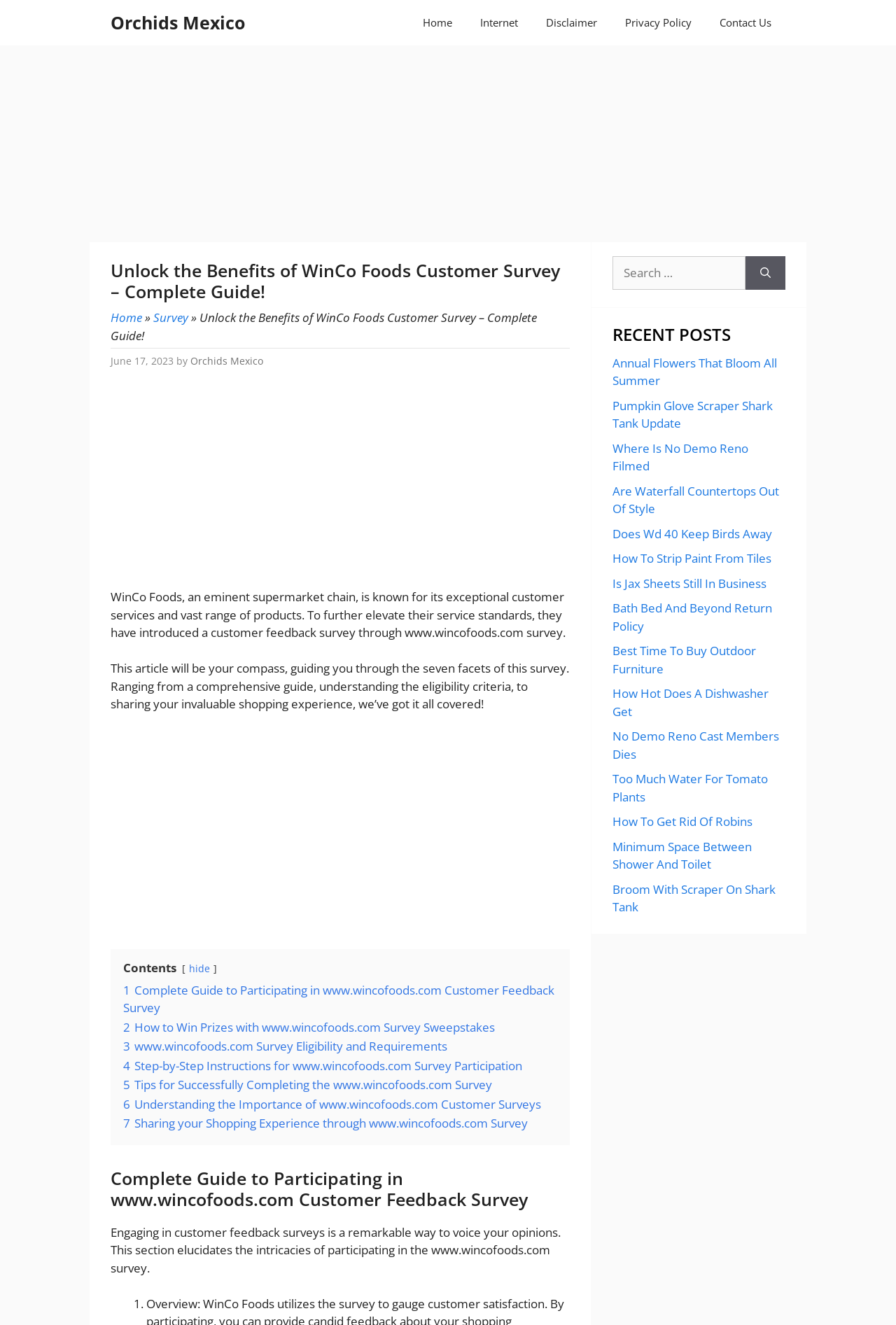Using the details from the image, please elaborate on the following question: How many facets of the survey are covered in this article?

According to the webpage, this article covers seven facets of the WinCo Foods customer survey, ranging from a comprehensive guide to sharing shopping experiences.